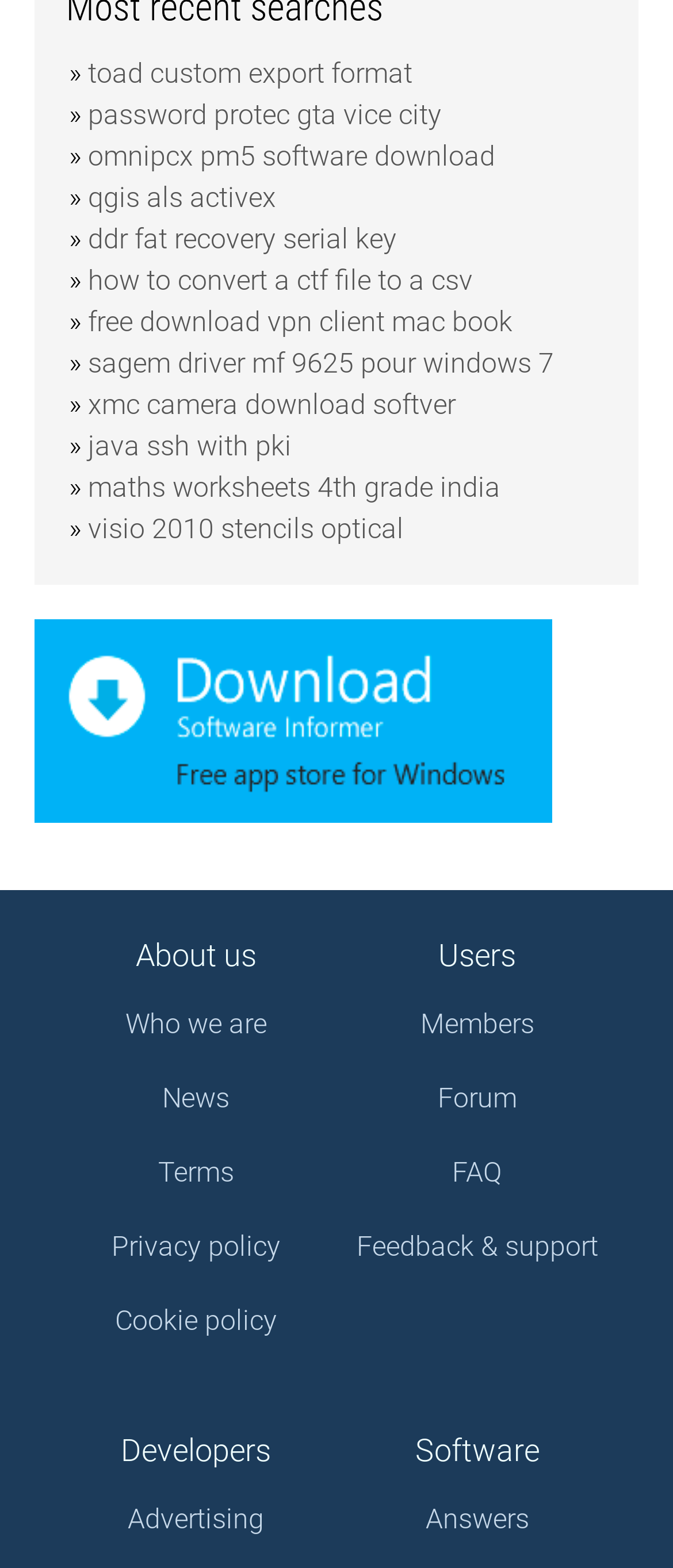How many links are under the 'About us' section?
Identify the answer in the screenshot and reply with a single word or phrase.

4